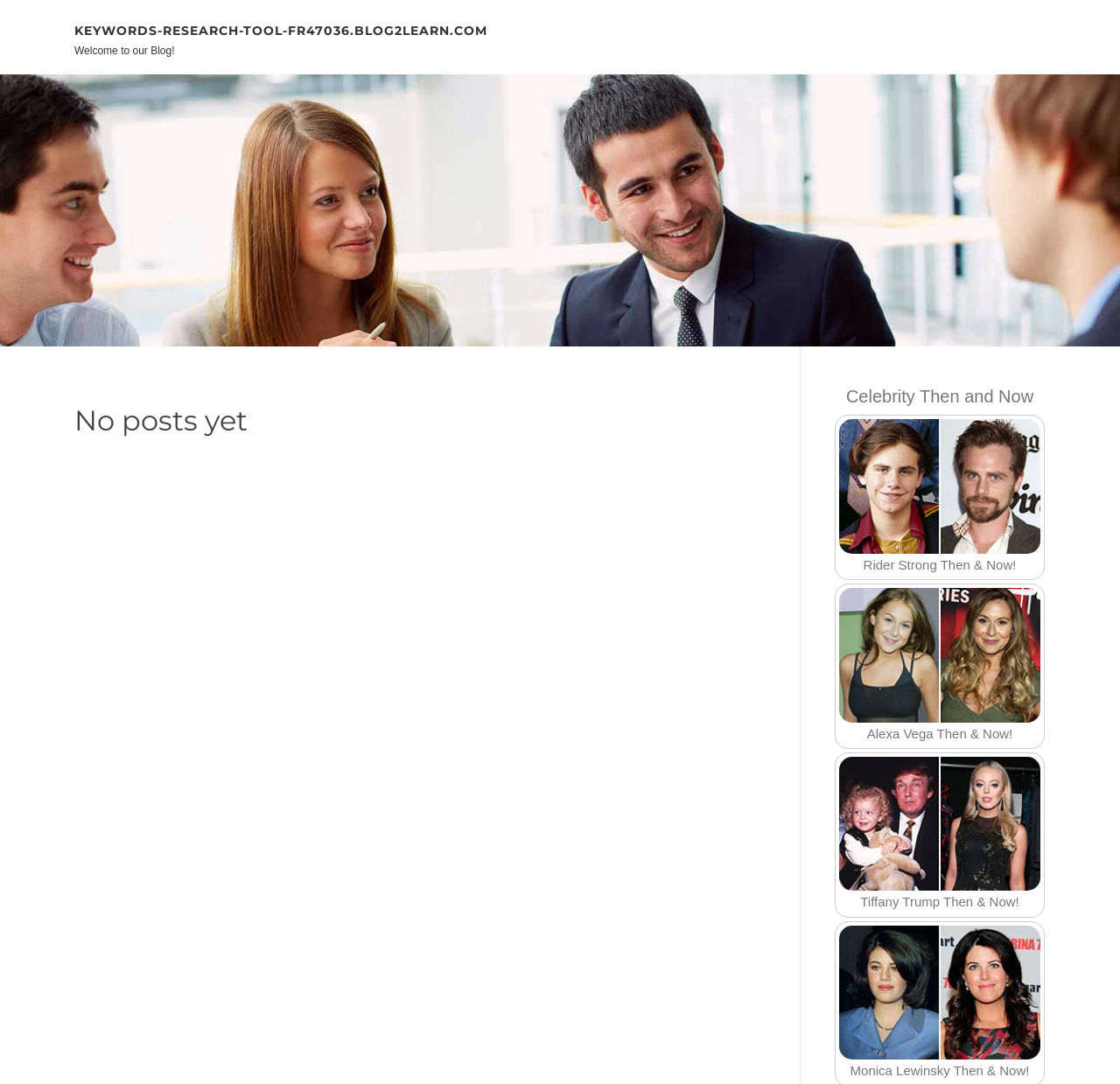Reply to the question with a brief word or phrase: What is the first celebrity mentioned?

Rider Strong